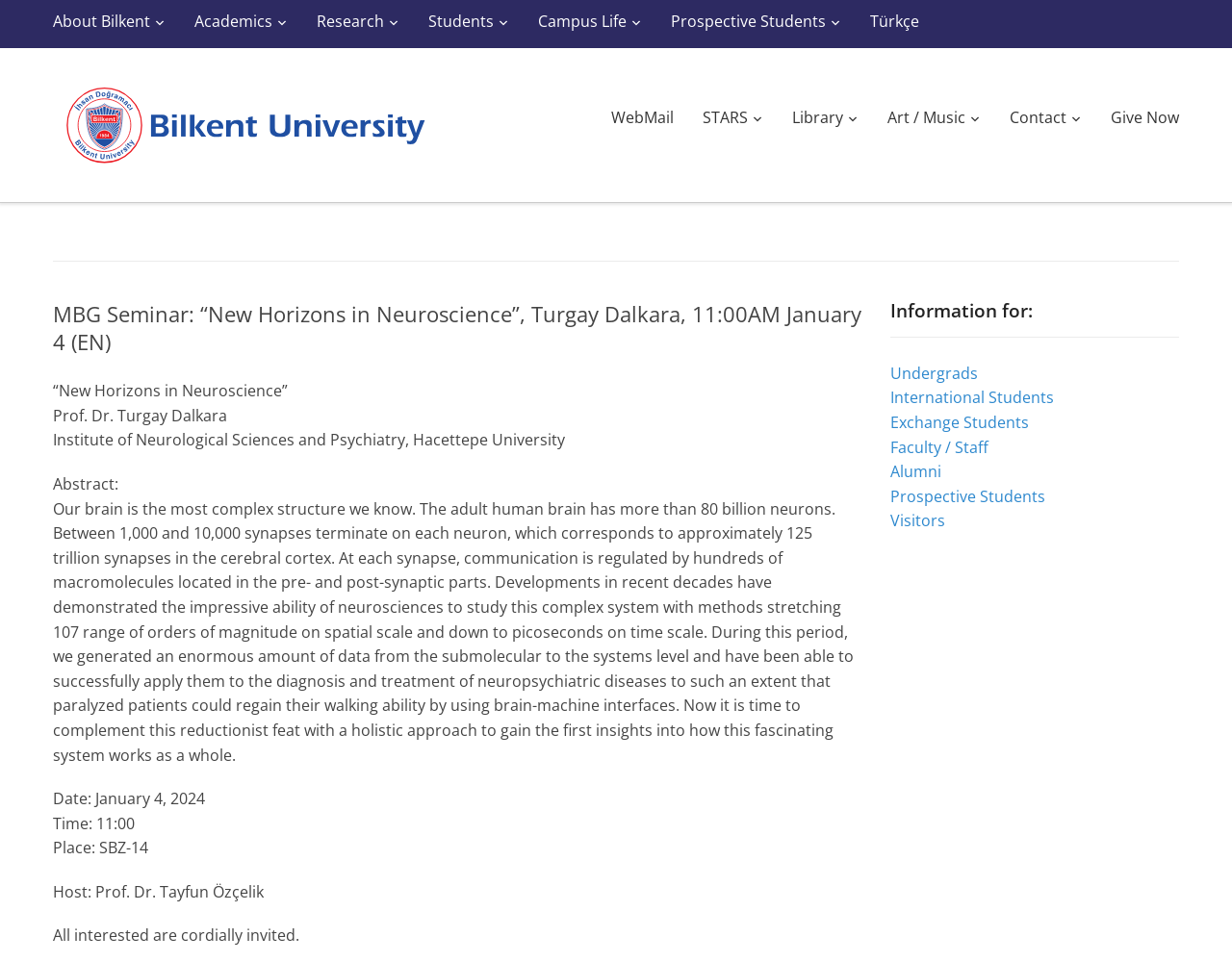Generate a thorough explanation of the webpage's elements.

This webpage is about Bilkent University, specifically featuring a seminar titled "New Horizons in Neuroscience" by Turgay Dalkara. At the top, there are seven links to different sections of the university's website, including "About Bilkent", "Academics", and "Research". To the right of these links, there is a language selection option with a link to "Türkçe".

Below the top navigation, there is a prominent link to "EN / Bilkent University" accompanied by an image. On the right side, there are several links to various university resources, such as "WebMail", "STARS", "Library", and "Art / Music".

The main content of the page is dedicated to the seminar, with a heading that displays the title, date, and time of the event. Below the heading, there is a brief description of the speaker, Prof. Dr. Turgay Dalkara, and his affiliation with the Institute of Neurological Sciences and Psychiatry at Hacettepe University.

The abstract of the seminar is provided, which discusses the complexity of the human brain and the progress made in neuroscience research. The text is followed by details about the event, including the date, time, location, and host.

On the right side of the page, there is a section titled "Information for:", which provides links to resources for different groups, such as undergrads, international students, faculty, and alumni.